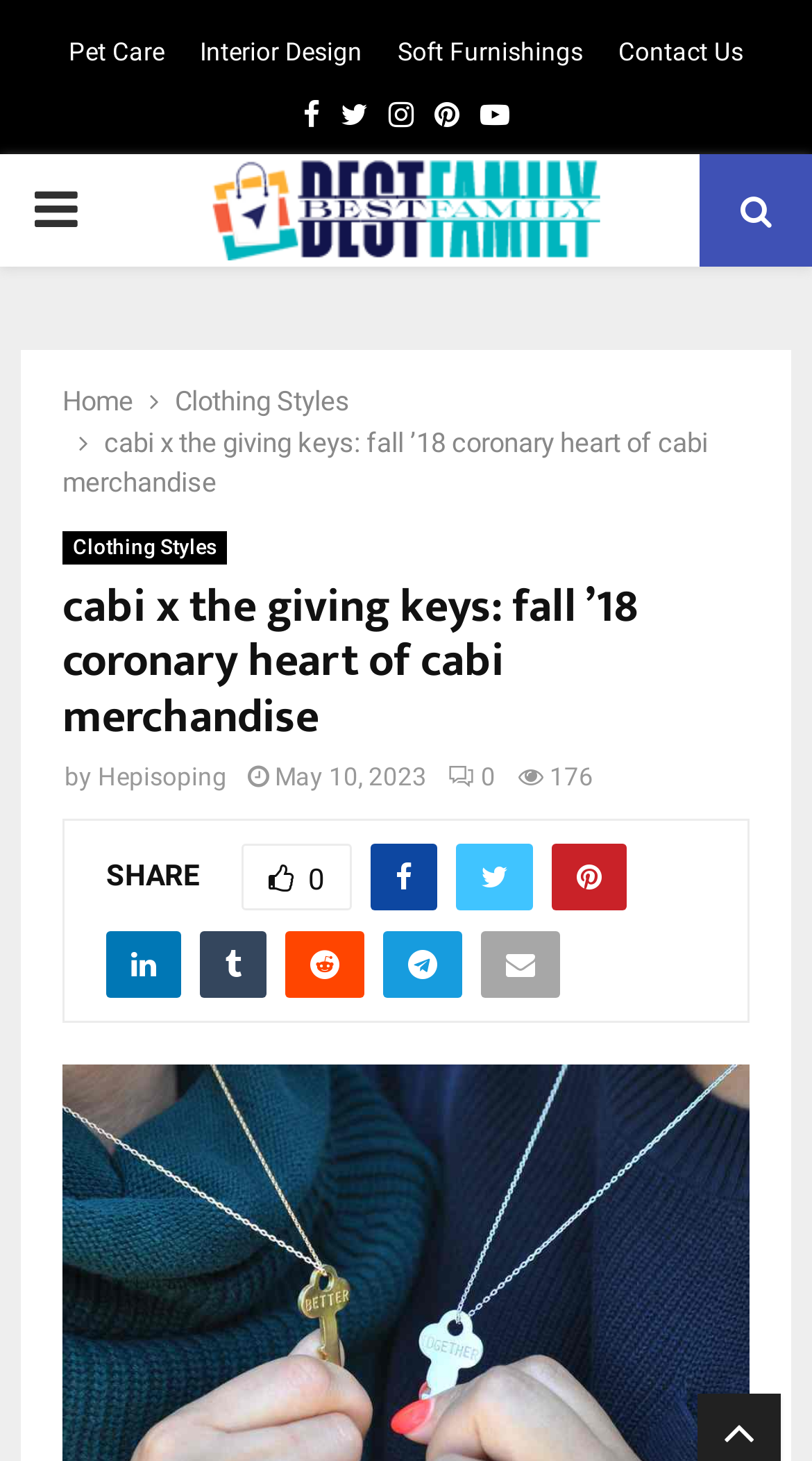Bounding box coordinates are specified in the format (top-left x, top-left y, bottom-right x, bottom-right y). All values are floating point numbers bounded between 0 and 1. Please provide the bounding box coordinate of the region this sentence describes: parent_node: SHARE0

[0.592, 0.637, 0.69, 0.683]